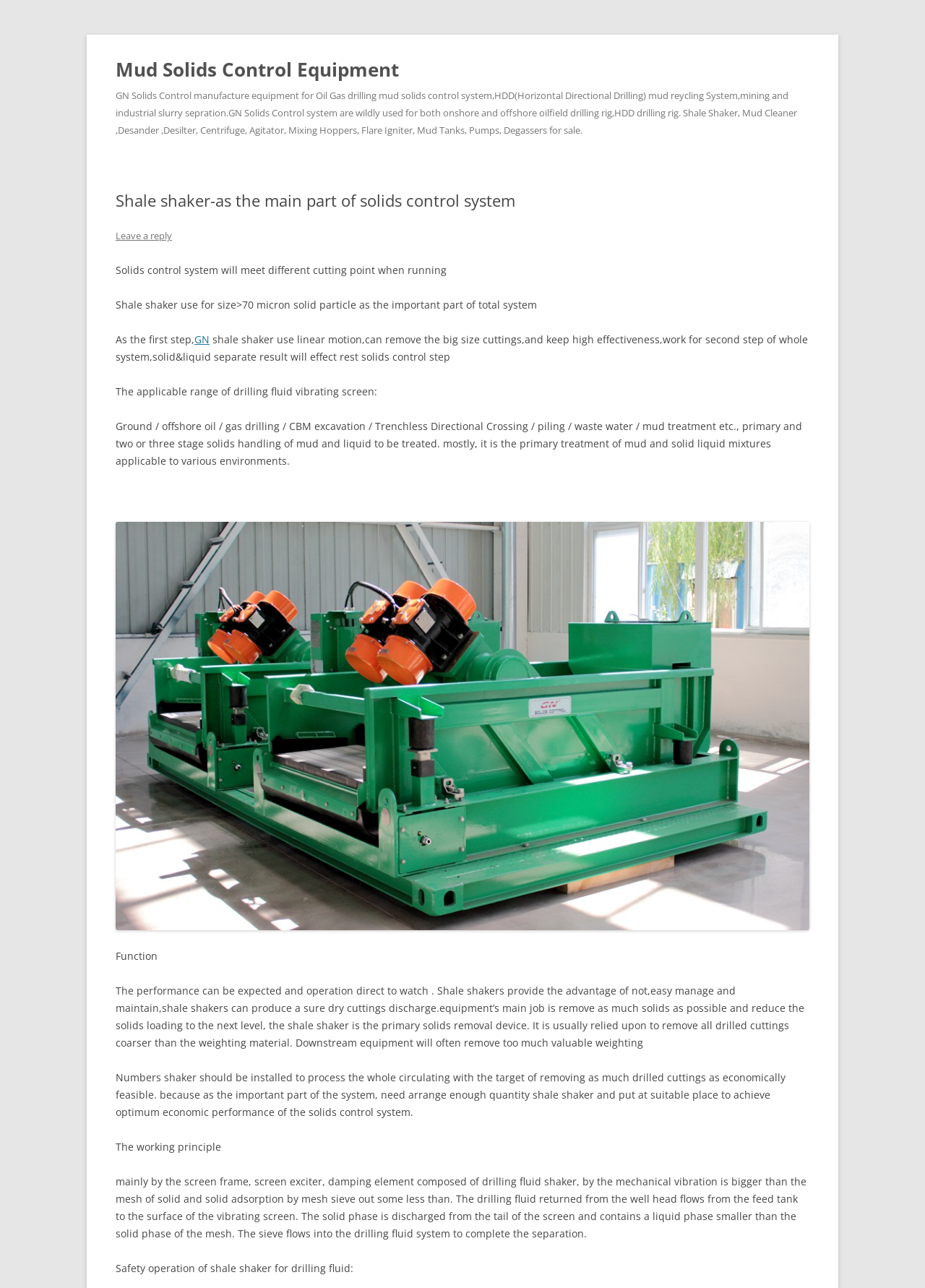Generate a comprehensive description of the webpage content.

The webpage is about Mud Solids Control Equipment, specifically focusing on shale shakers as the main part of solids control systems. At the top, there is a heading "Mud Solids Control Equipment" with a link to the same title. Below it, there is a longer heading that describes the company GN Solids Control and its products for oil gas drilling mud solids control systems.

The main content of the webpage is divided into sections. The first section starts with a heading "Shale shaker-as the main part of solids control system" and has several paragraphs of text that describe the function and importance of shale shakers in solids control systems. The text explains that shale shakers use linear motion to remove big size cuttings and keep high effectiveness, and that they are the primary treatment of mud and solid liquid mixtures.

Below this section, there is a paragraph that describes the applicable range of drilling fluid vibrating screens, including ground and offshore oil and gas drilling, trenchless directional crossing, and waste water treatment.

Further down, there are sections with headings "Function" and "The working principle" that provide more detailed information about shale shakers. The "Function" section explains that shale shakers provide the advantage of easy management and maintenance, and that they can produce a sure dry cuttings discharge. The "The working principle" section describes the mechanical vibration process of shale shakers, which separates solid and liquid phases.

Throughout the webpage, there are several links, including "Skip to content", "Leave a reply", and "GN". There are no images on the page.